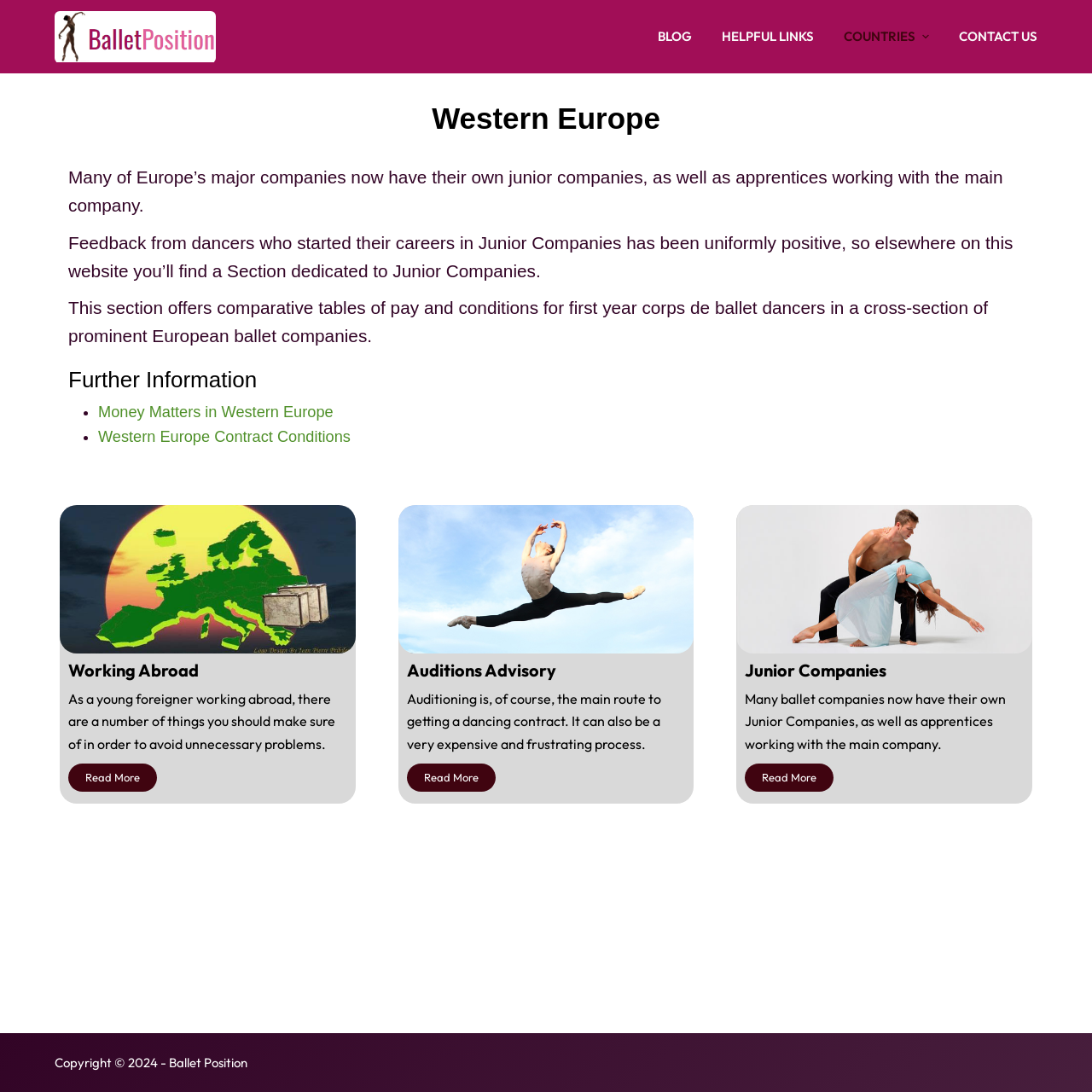Please give a short response to the question using one word or a phrase:
What is the purpose of Junior Companies?

Apprentices working with main company